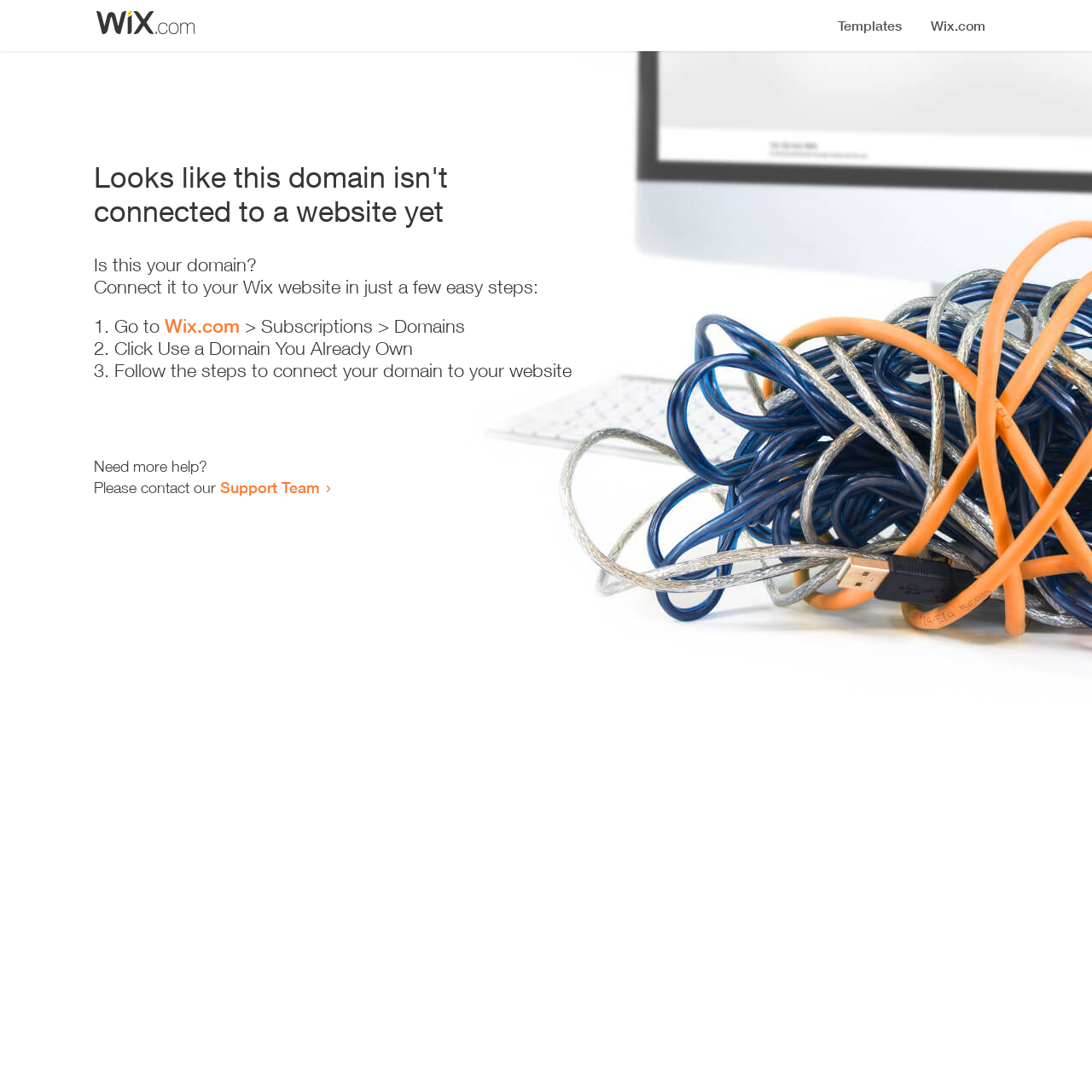Determine the bounding box for the UI element that matches this description: "Support Team".

[0.202, 0.438, 0.293, 0.455]